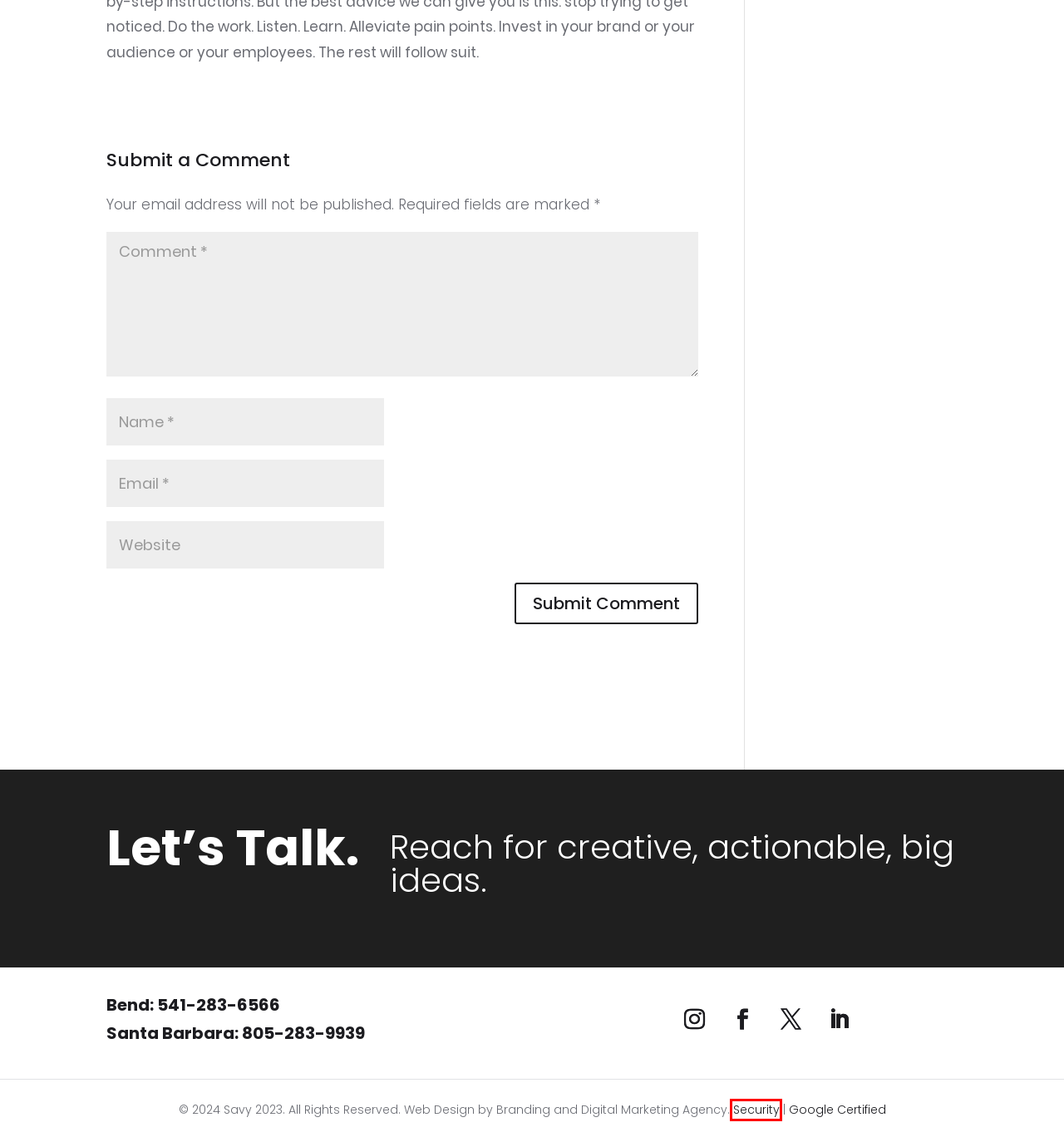You are looking at a screenshot of a webpage with a red bounding box around an element. Determine the best matching webpage description for the new webpage resulting from clicking the element in the red bounding box. Here are the descriptions:
A. Wordpress Security Policy
B. Brand Design - Branding, Web Design and Digital Marketing Agency
C. Google Partner, Google Advertising, Google Analytics
D. Savy Digital Marketing Capabilities I From Strategy to Development
E. Omnichannel Mastery: Crafting Immersive Brand Experiences
F. Data-Driven Content Marketing: The Power of Customer Insights
G. AI for Marketing Your Brand: Ready to Leverage the Power?
H. Digital Marketing Agency | Bend OR and Santa Barbara CA

A